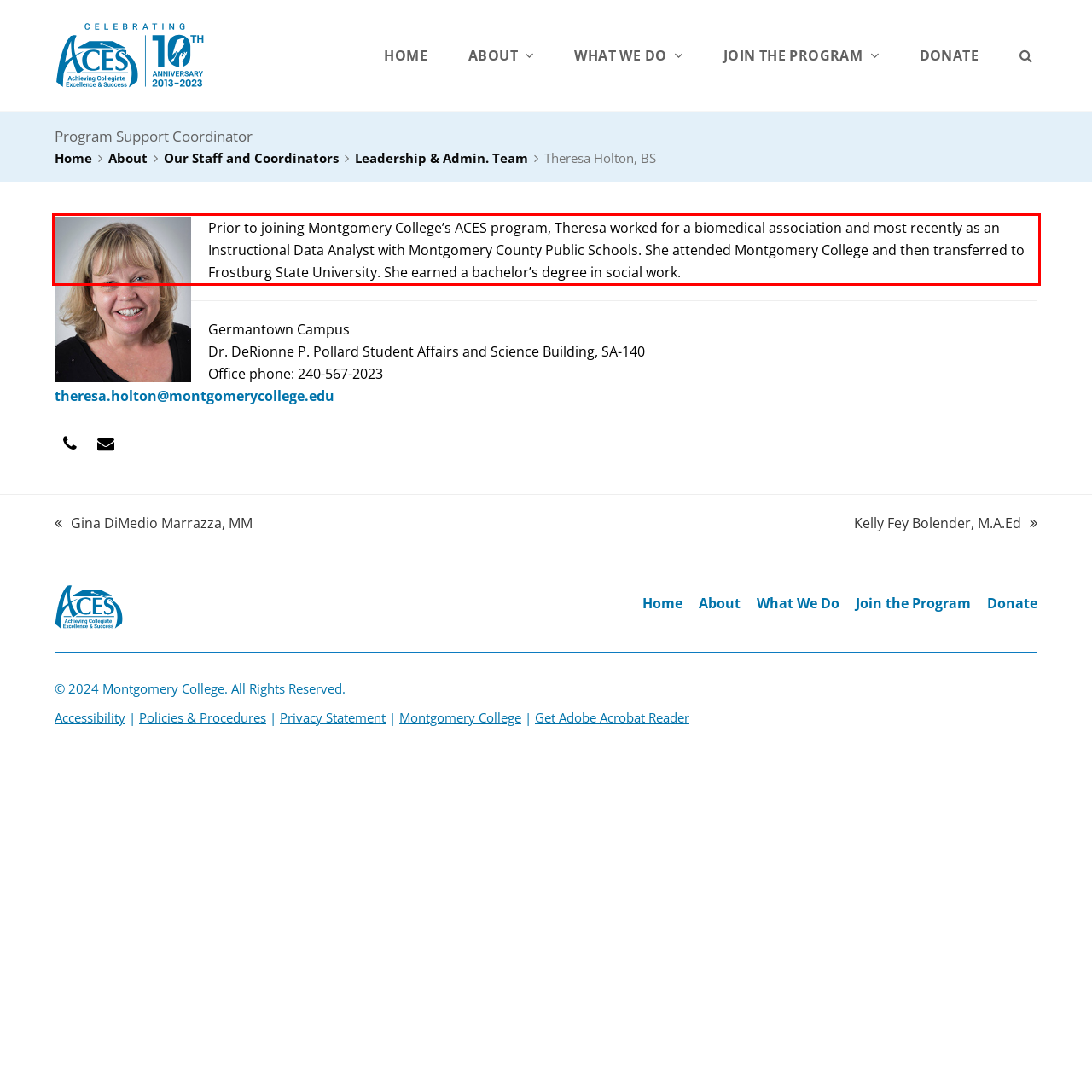Review the webpage screenshot provided, and perform OCR to extract the text from the red bounding box.

Prior to joining Montgomery College’s ACES program, Theresa worked for a biomedical association and most recently as an Instructional Data Analyst with Montgomery County Public Schools. She attended Montgomery College and then transferred to Frostburg State University. She earned a bachelor’s degree in social work.